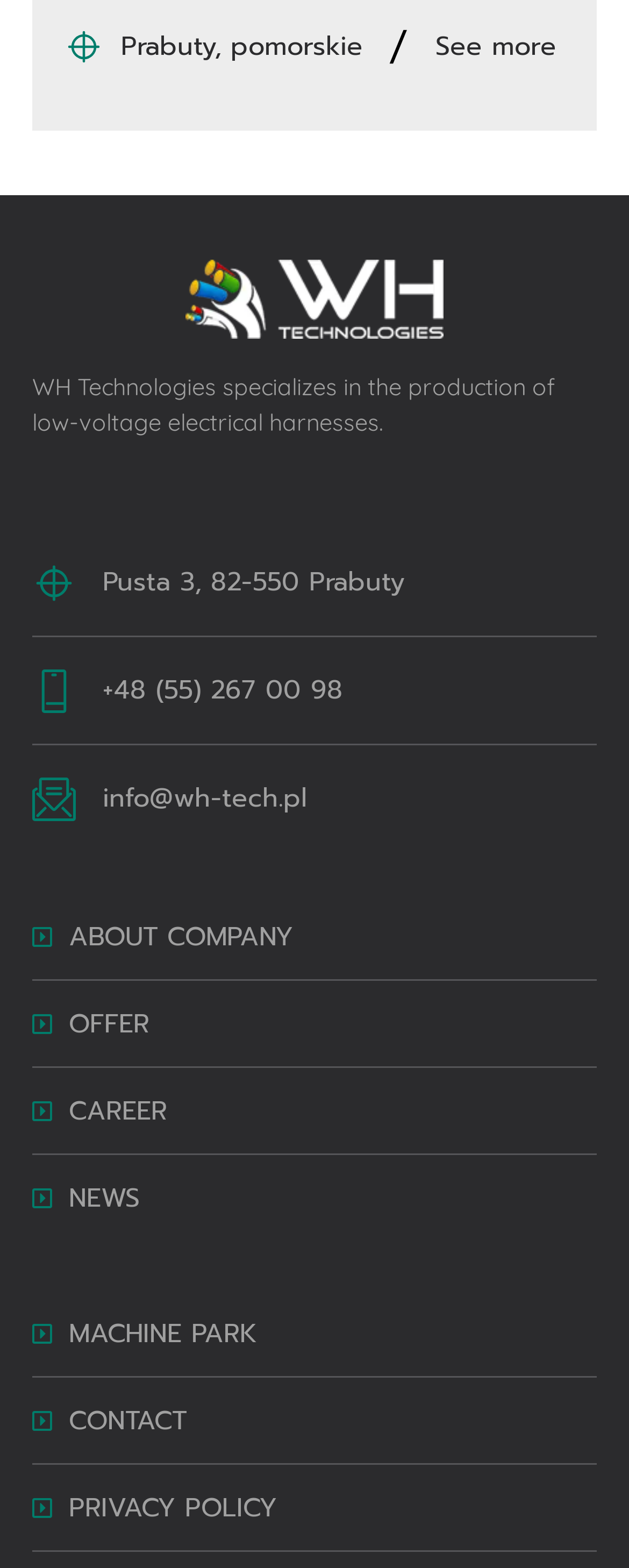Please identify the bounding box coordinates of where to click in order to follow the instruction: "Check the machine park".

[0.051, 0.838, 0.949, 0.863]